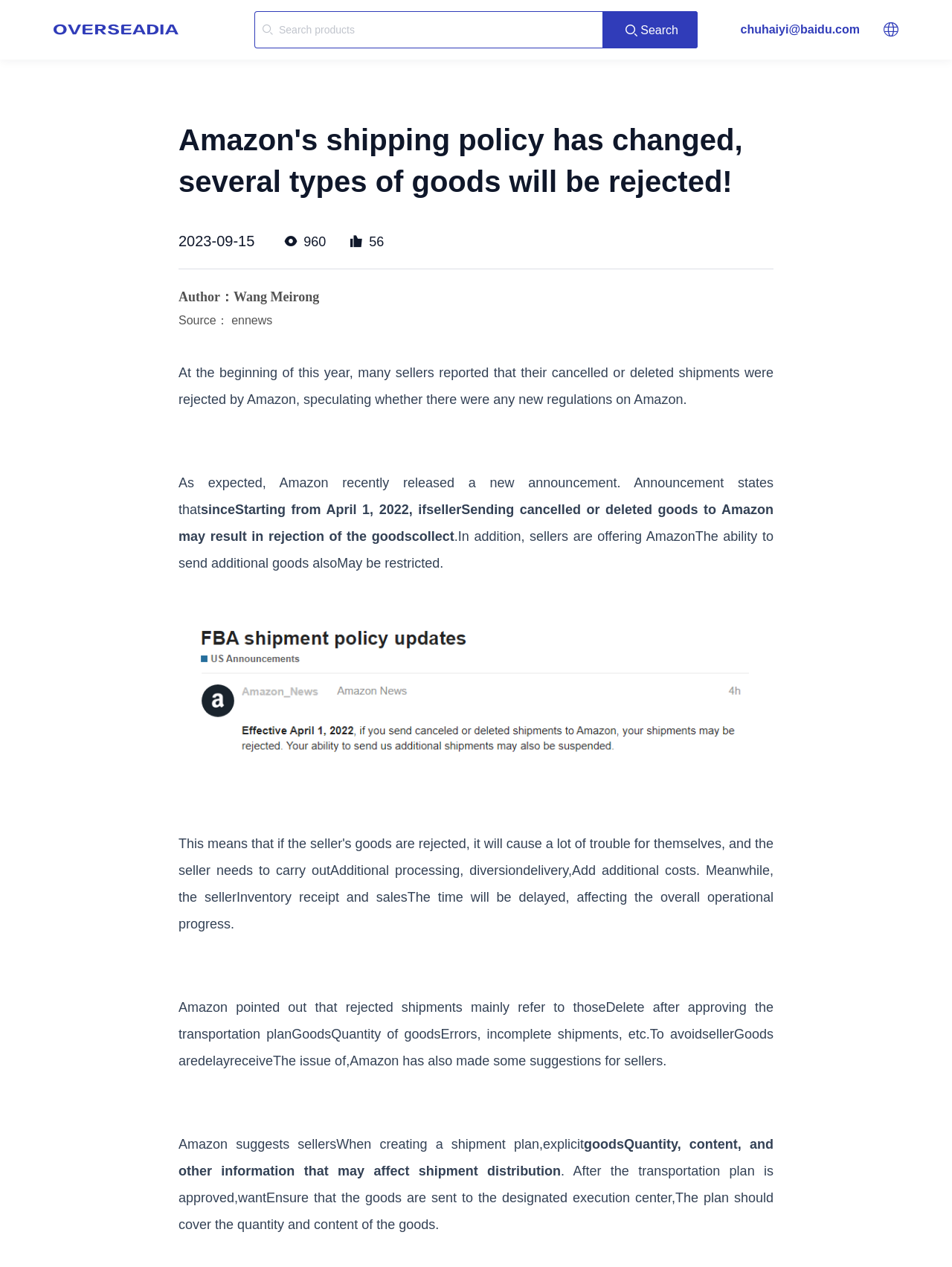Using the webpage screenshot and the element description ennews, determine the bounding box coordinates. Specify the coordinates in the format (top-left x, top-left y, bottom-right x, bottom-right y) with values ranging from 0 to 1.

[0.243, 0.248, 0.286, 0.258]